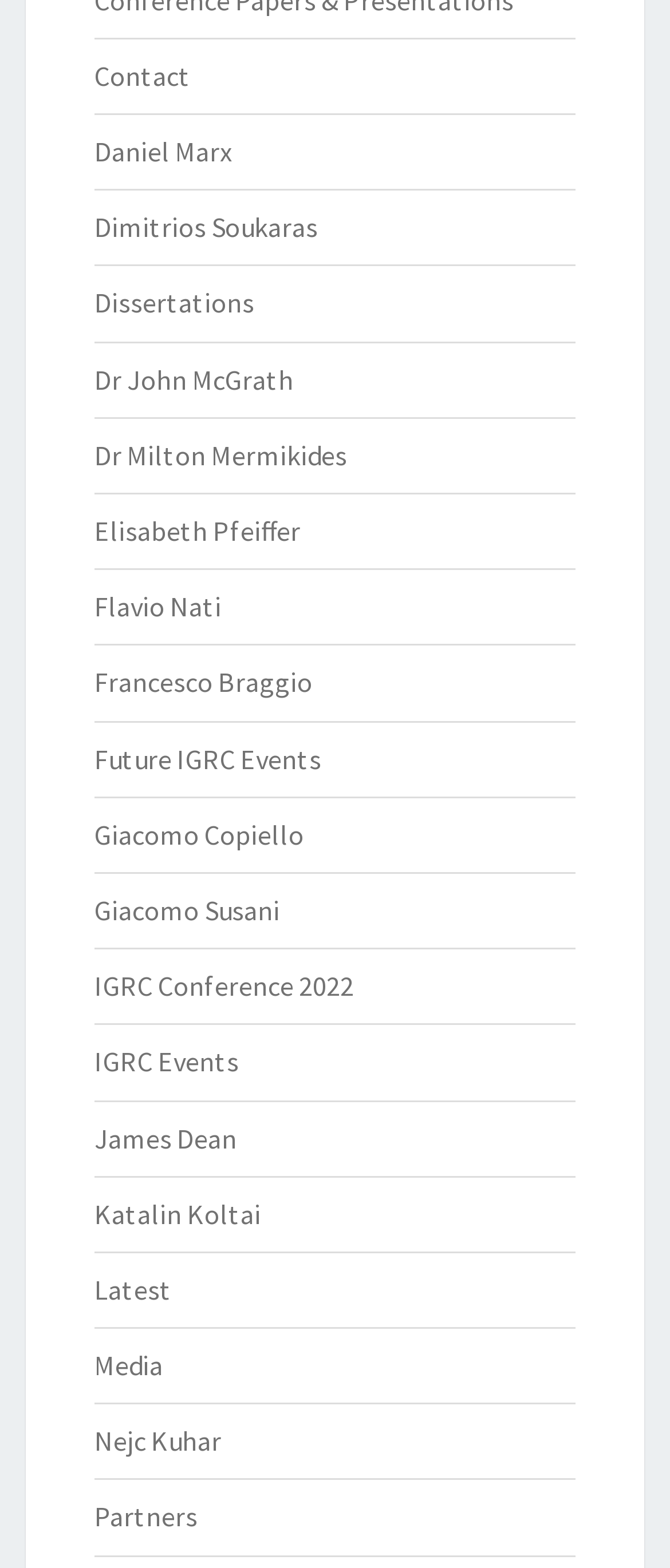Using the element description provided, determine the bounding box coordinates in the format (top-left x, top-left y, bottom-right x, bottom-right y). Ensure that all values are floating point numbers between 0 and 1. Element description: News Center

None